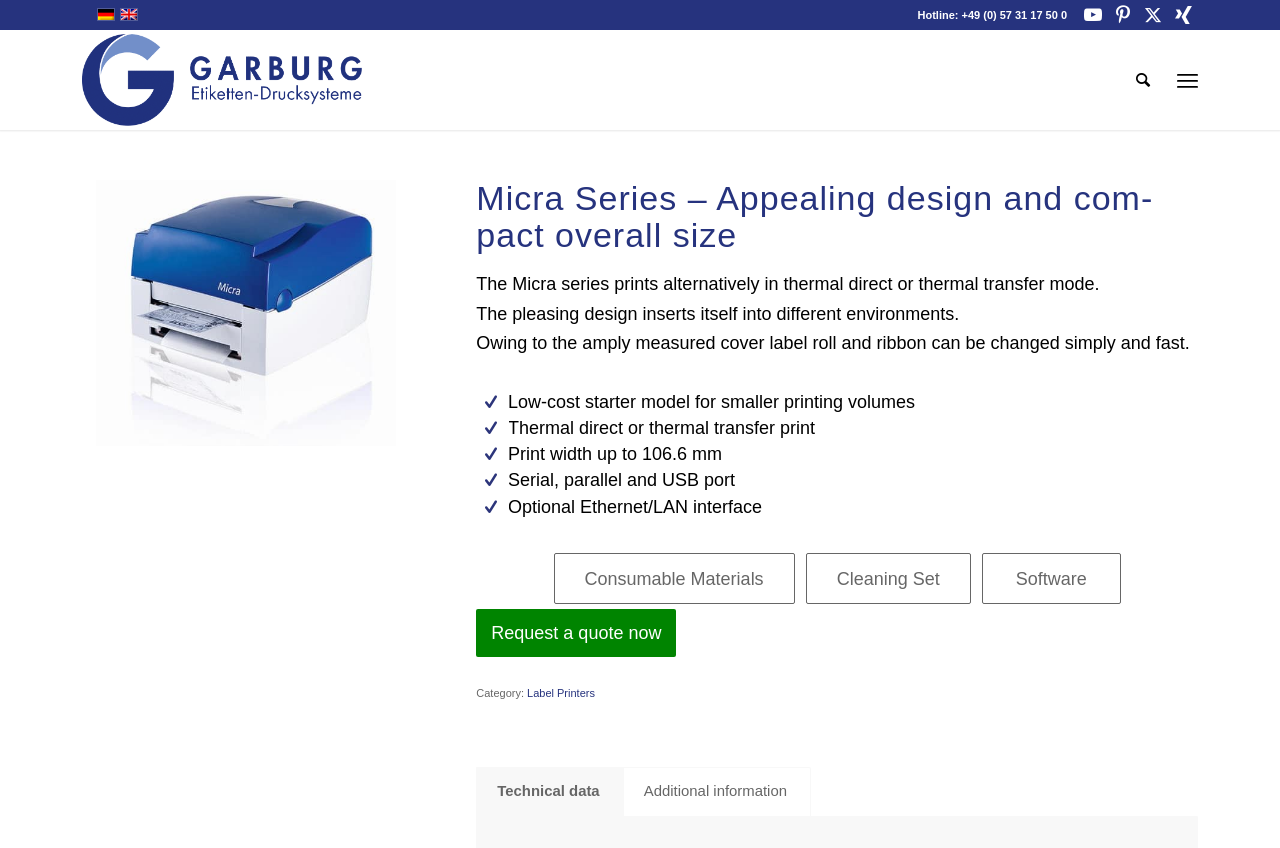What is the name of the company?
Please provide a detailed and thorough answer to the question.

The company name can be found in the logo image description 'Garburg Etiketten – Drucksysteme GmbH' at the top left of the webpage.